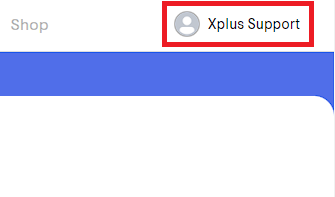Please answer the following question using a single word or phrase: 
What shape is the user profile icon?

Circular